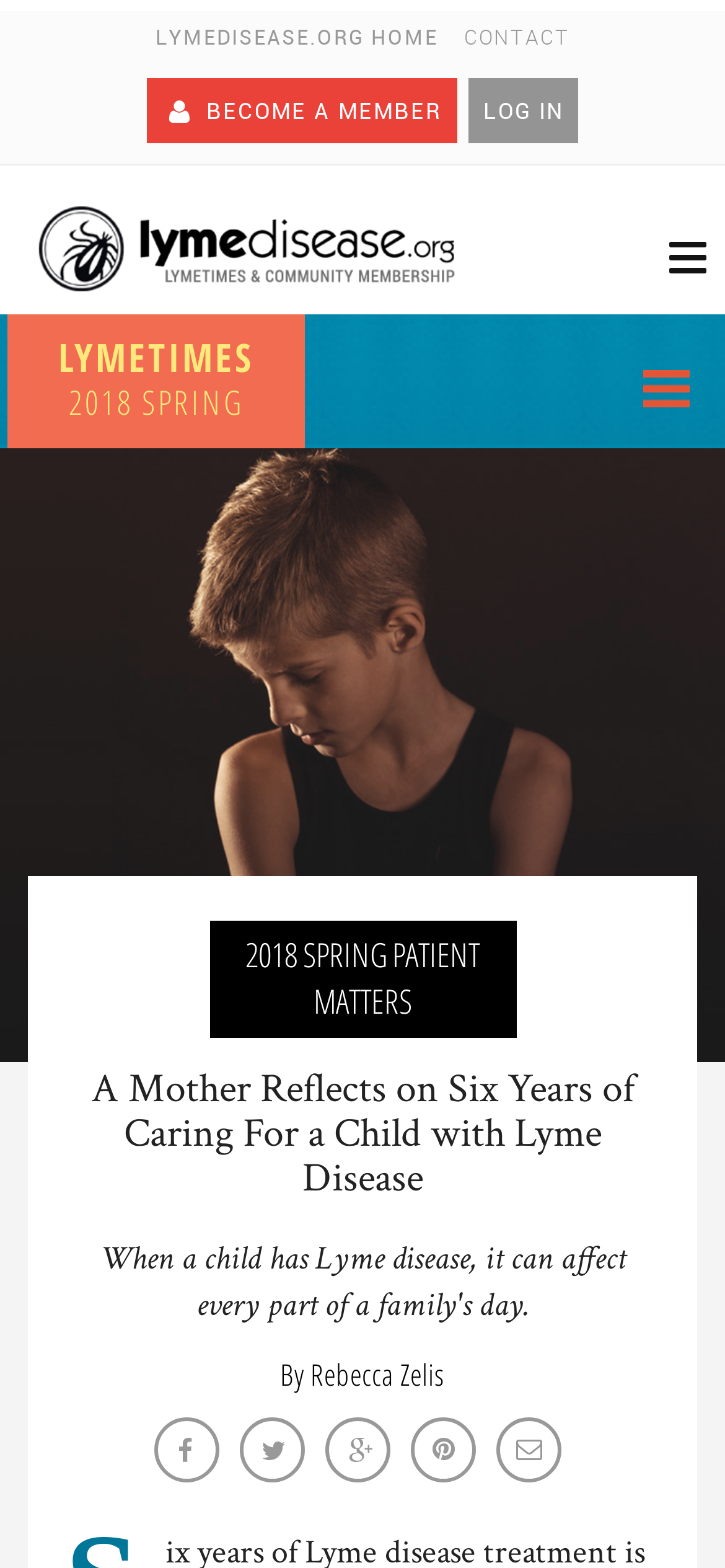Show the bounding box coordinates of the element that should be clicked to complete the task: "contact us".

[0.627, 0.013, 0.799, 0.037]